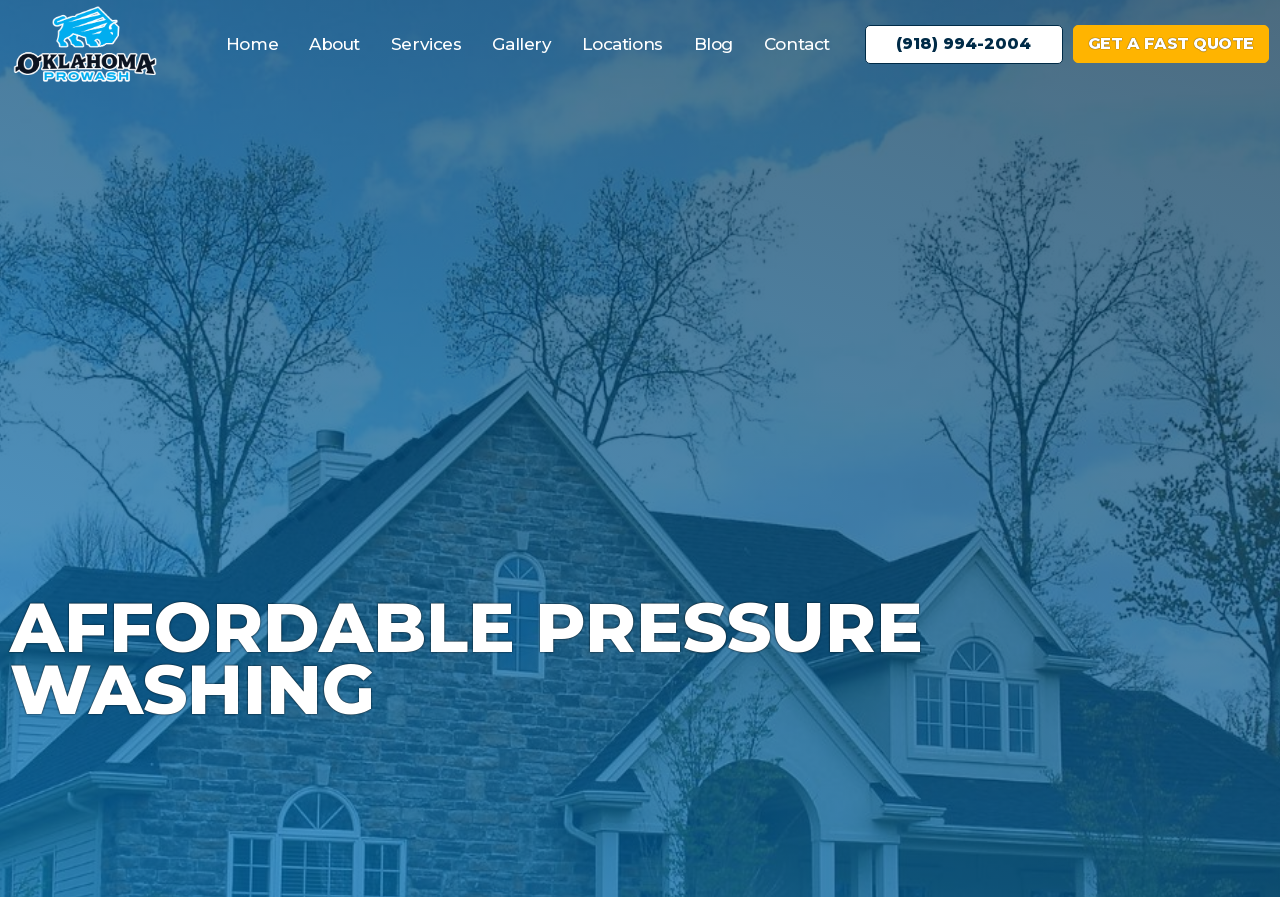Please analyze the image and provide a thorough answer to the question:
What is the phone number on the webpage?

I found the phone number by looking at the link element with the description '(918) 994-2004'. This is likely a contact phone number.